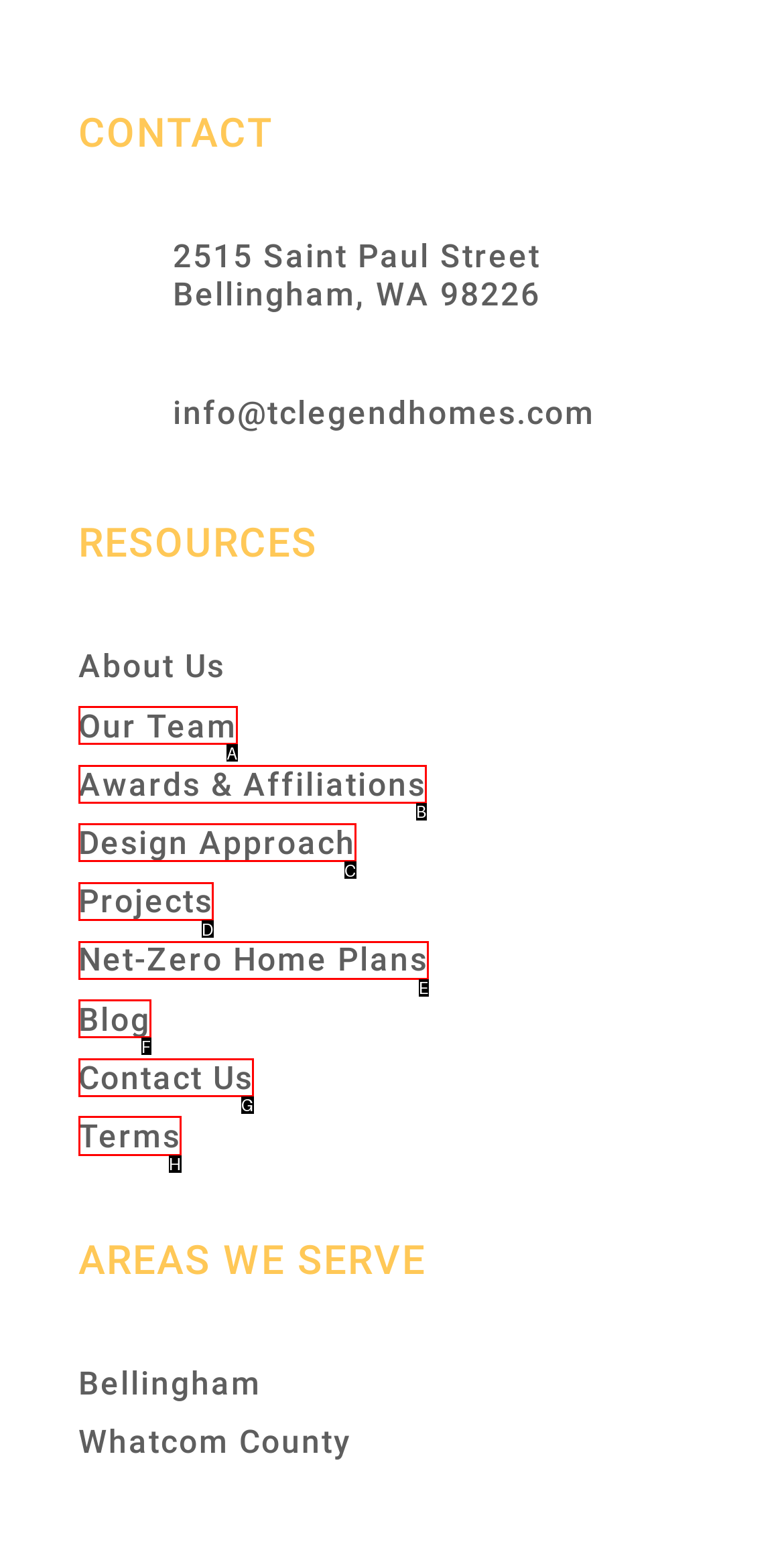Find the HTML element to click in order to complete this task: view terms and conditions
Answer with the letter of the correct option.

H